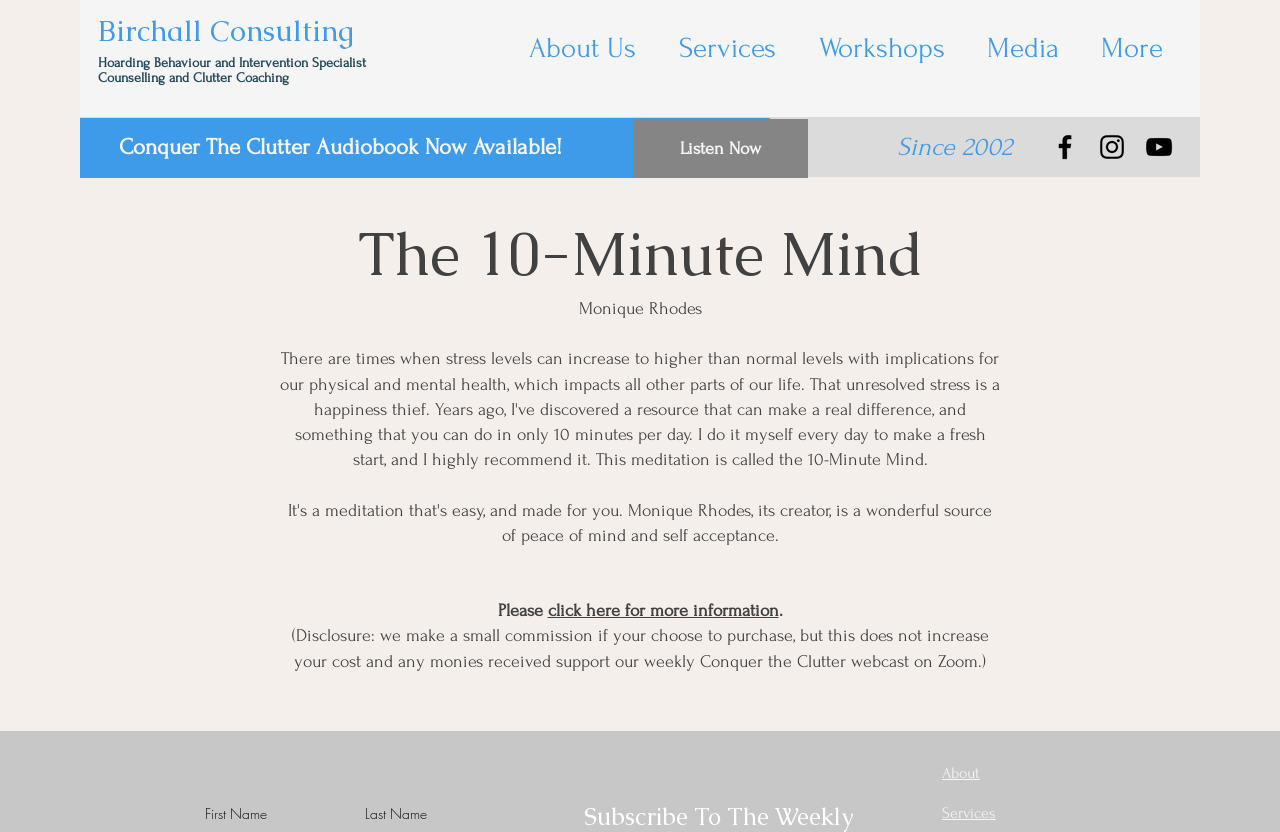Please identify the bounding box coordinates of the region to click in order to complete the task: "Visit Birchall Consulting website". The coordinates must be four float numbers between 0 and 1, specified as [left, top, right, bottom].

[0.077, 0.014, 0.277, 0.06]